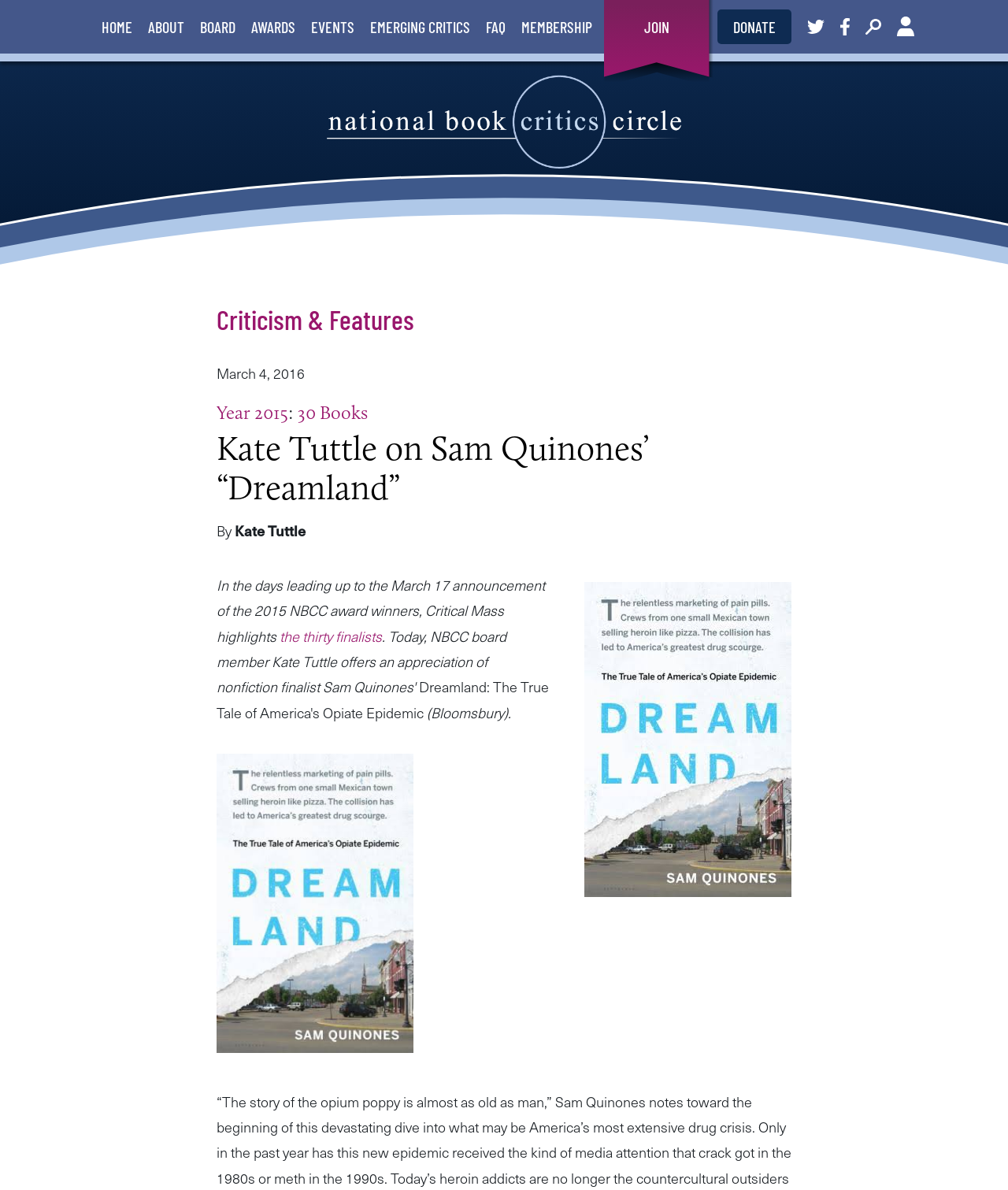Please identify the bounding box coordinates of the element's region that I should click in order to complete the following instruction: "visit National Book Critics Circle". The bounding box coordinates consist of four float numbers between 0 and 1, i.e., [left, top, right, bottom].

[0.324, 0.112, 0.676, 0.15]